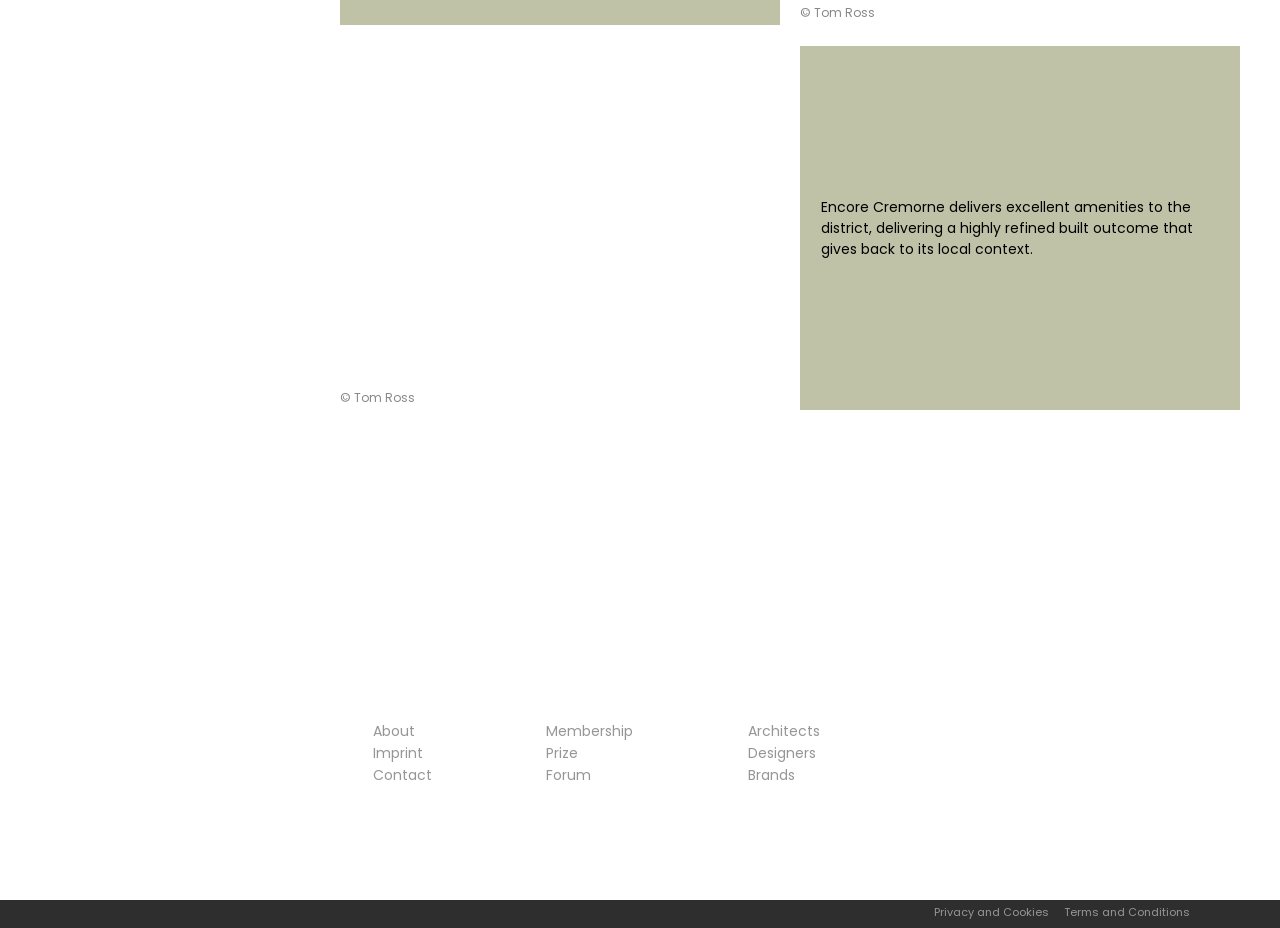Could you specify the bounding box coordinates for the clickable section to complete the following instruction: "Check Privacy and Cookies"?

[0.73, 0.974, 0.82, 0.991]